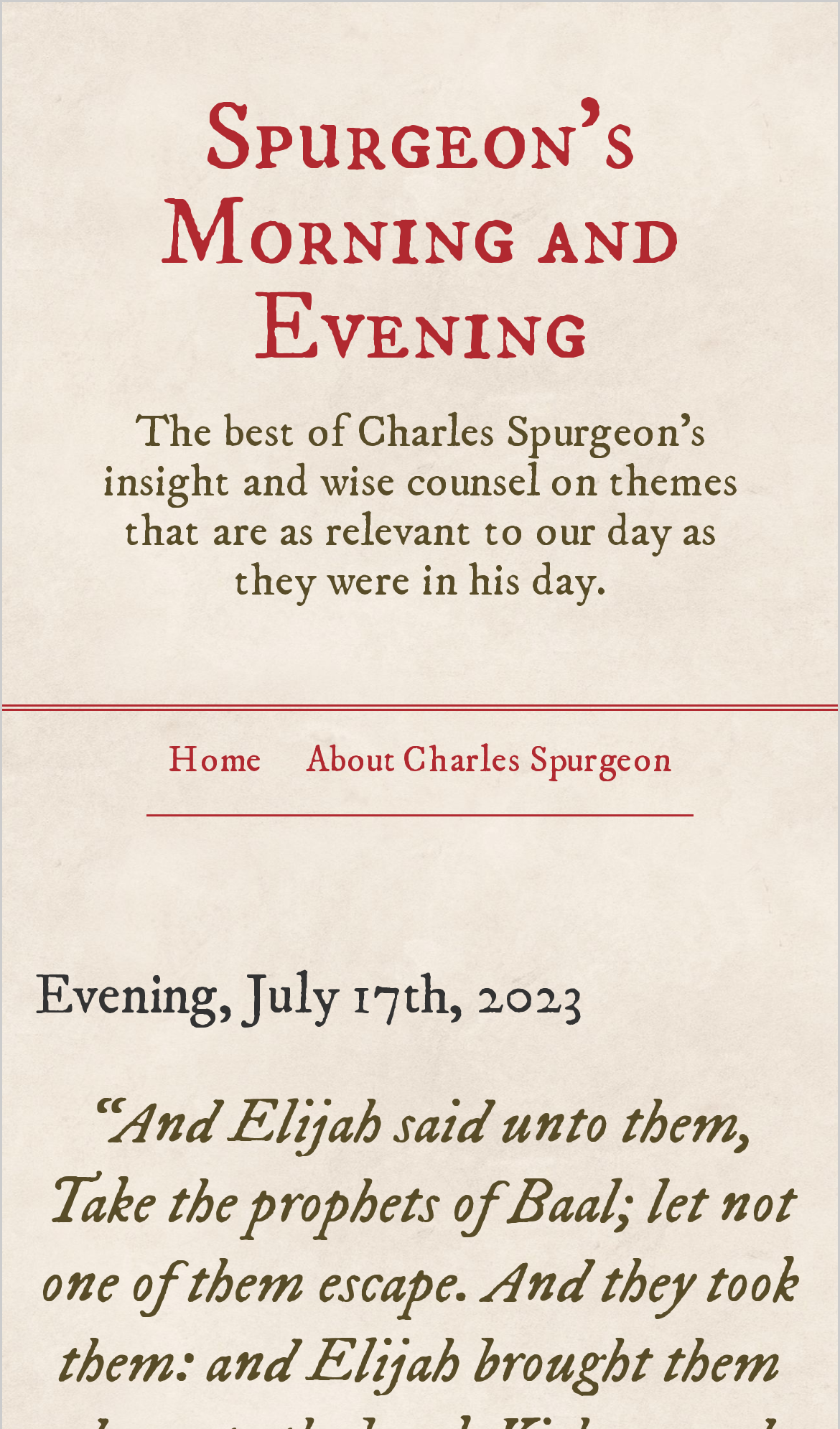Identify the primary heading of the webpage and provide its text.

Spurgeon’s Morning and Evening